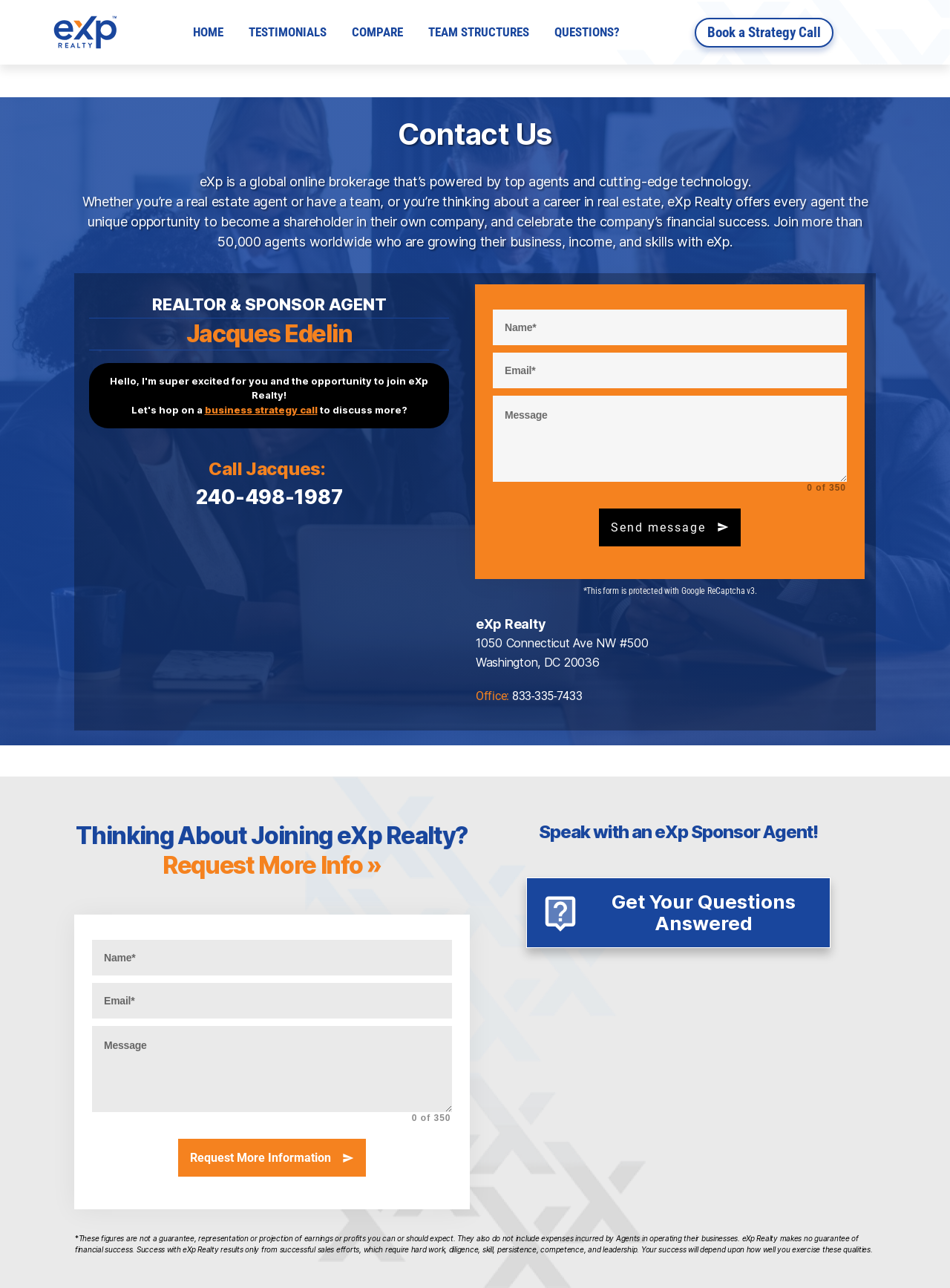Locate the bounding box coordinates of the element that needs to be clicked to carry out the instruction: "See all recent posts". The coordinates should be given as four float numbers ranging from 0 to 1, i.e., [left, top, right, bottom].

None